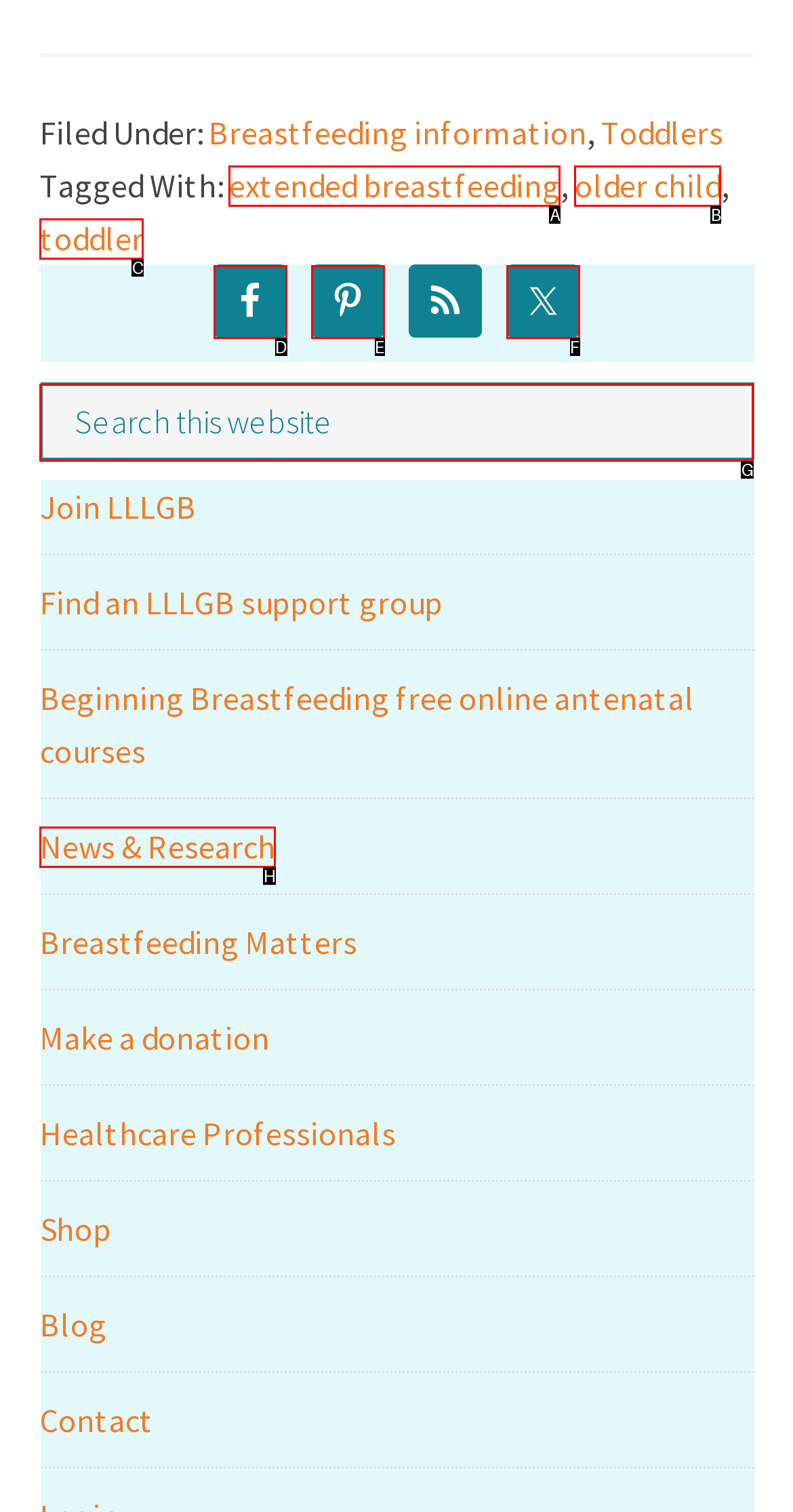For the task "Call the phone number", which option's letter should you click? Answer with the letter only.

None